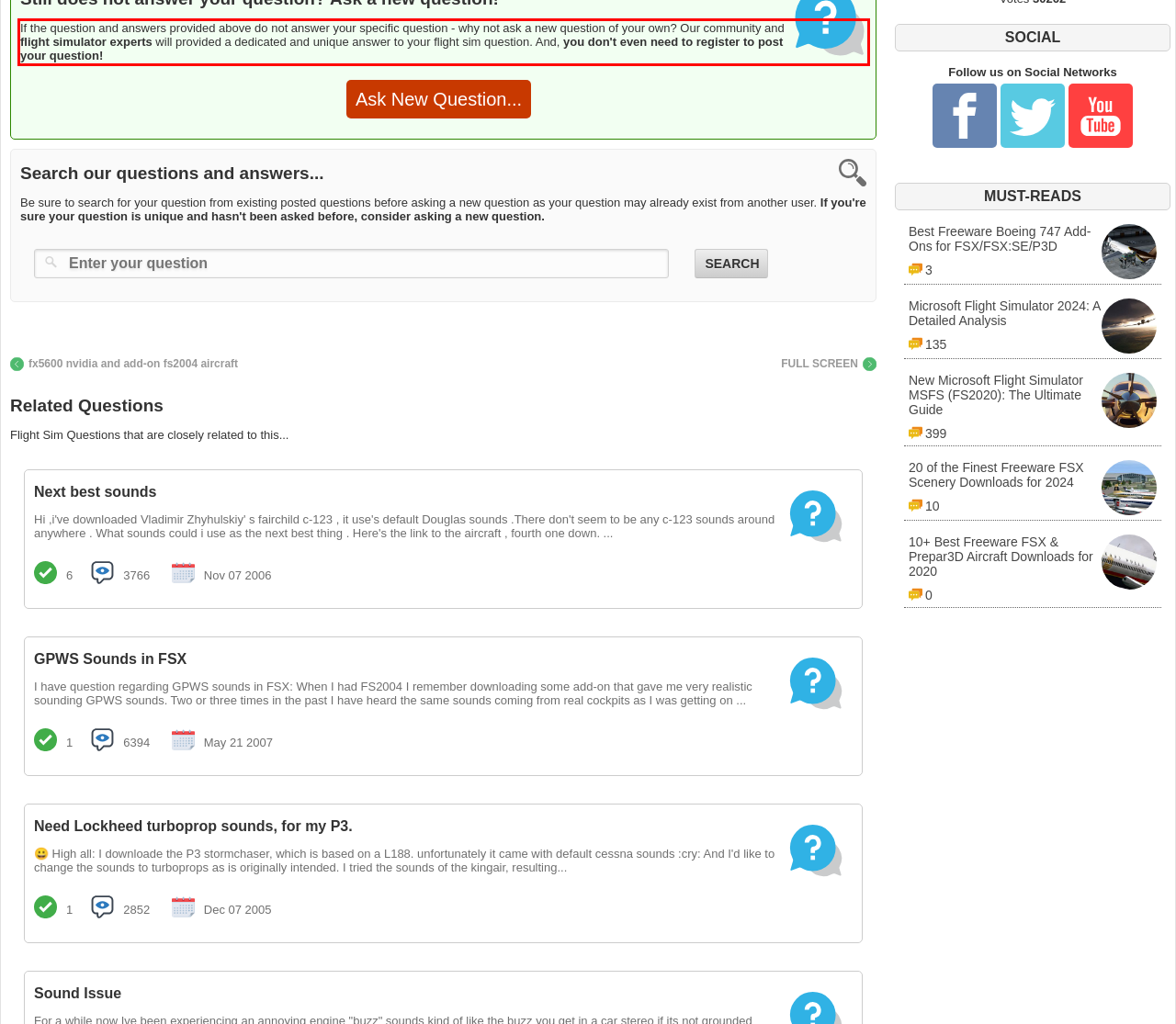You have a screenshot of a webpage where a UI element is enclosed in a red rectangle. Perform OCR to capture the text inside this red rectangle.

If the question and answers provided above do not answer your specific question - why not ask a new question of your own? Our community and flight simulator experts will provided a dedicated and unique answer to your flight sim question. And, you don't even need to register to post your question!